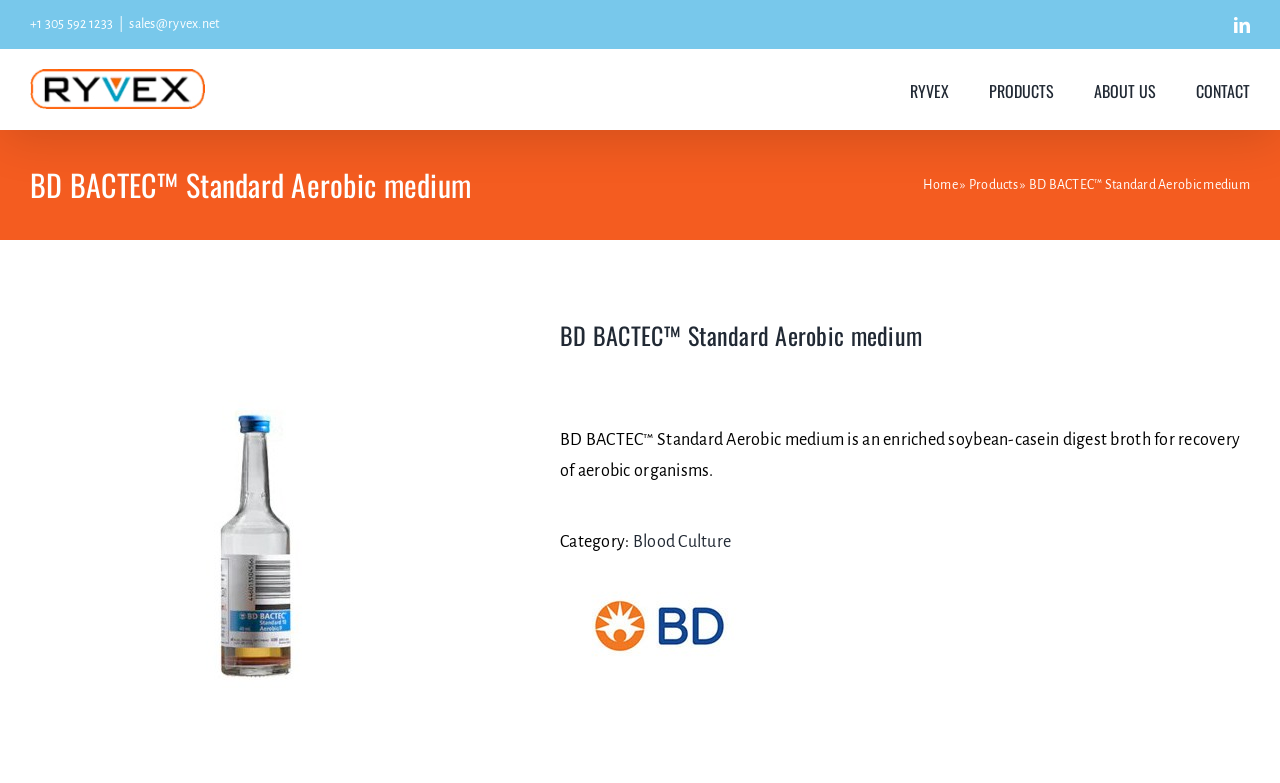Locate the bounding box coordinates of the area to click to fulfill this instruction: "Visit LinkedIn page". The bounding box should be presented as four float numbers between 0 and 1, in the order [left, top, right, bottom].

[0.964, 0.022, 0.977, 0.042]